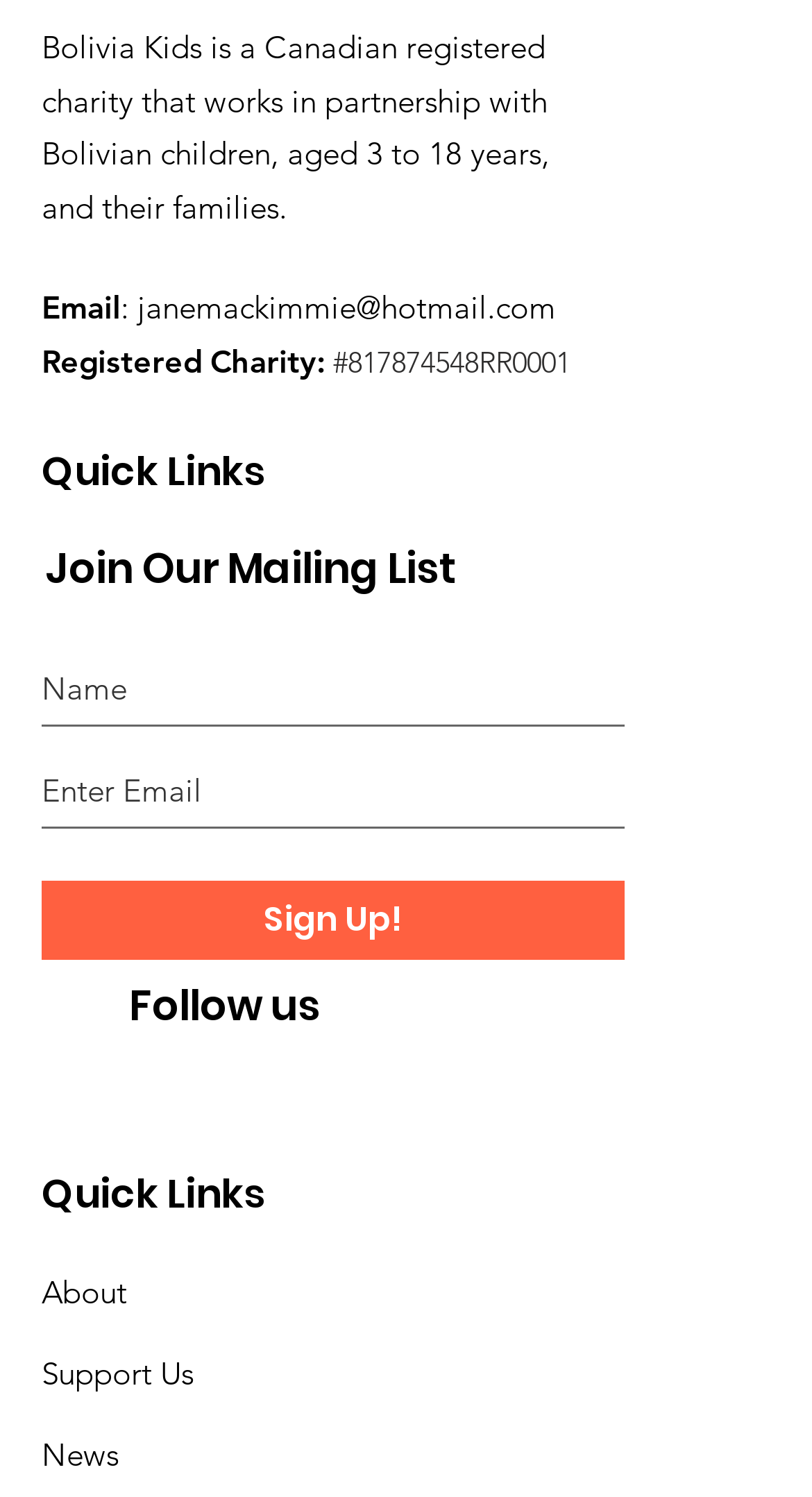Determine the coordinates of the bounding box that should be clicked to complete the instruction: "Visit Facebook page". The coordinates should be represented by four float numbers between 0 and 1: [left, top, right, bottom].

[0.159, 0.707, 0.249, 0.755]